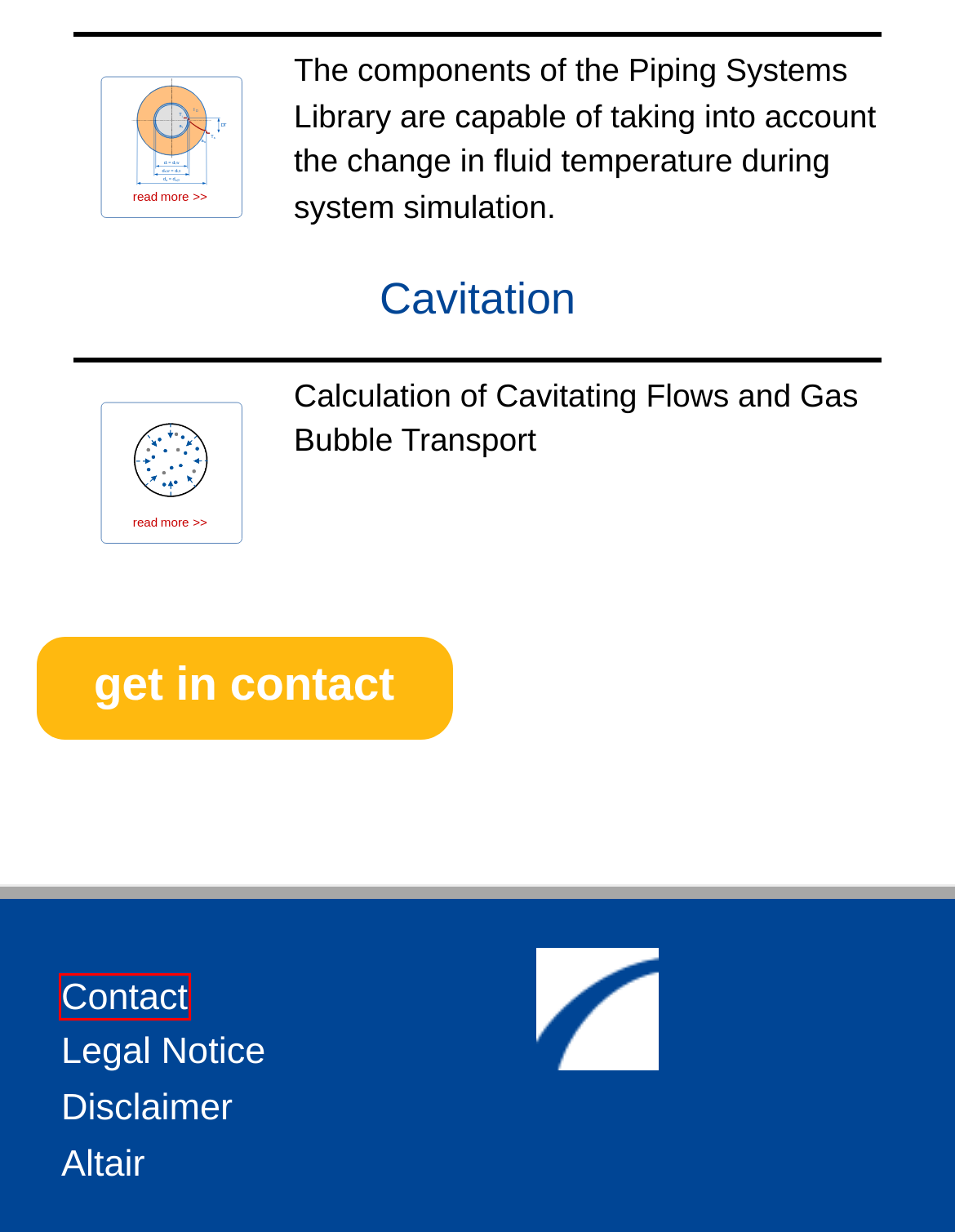A screenshot of a webpage is provided, featuring a red bounding box around a specific UI element. Identify the webpage description that most accurately reflects the new webpage after interacting with the selected element. Here are the candidates:
A. Disclaimer :: FLUIDON GmbH
B. FLUIDON Contact information
C. Thermo-Hydraulic :: FLUIDON GmbH
D. Altair Partner Alliance
E. Cavitation :: FLUIDON GmbH
F. Legal Notice :: FLUIDON GmbH
G. Your expert for fluid technology and mechatronics | FLUIDON
H. DSHplus – Leitungssystembibliothek 1D-CFD | FLUIDON

B